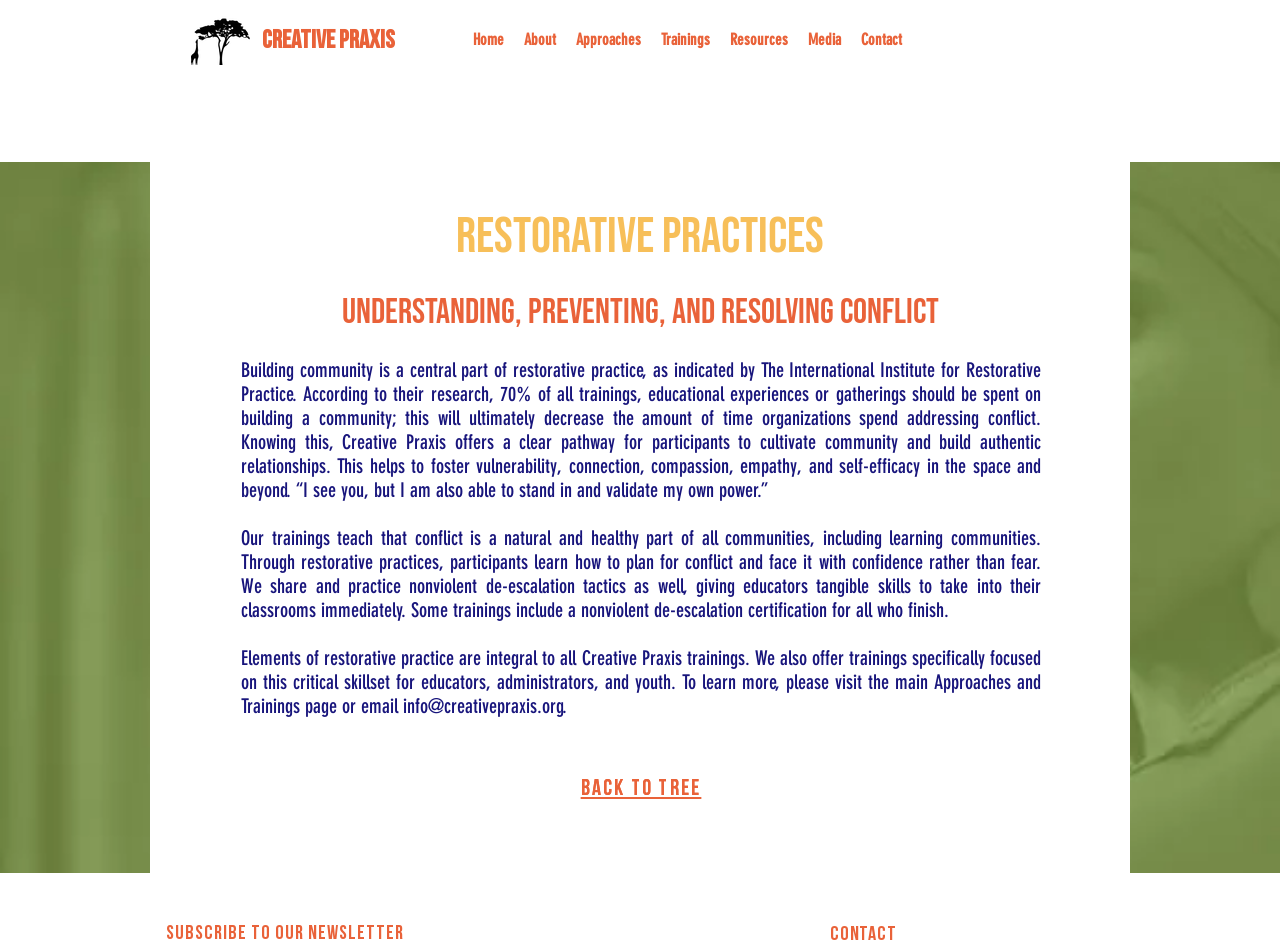Kindly provide the bounding box coordinates of the section you need to click on to fulfill the given instruction: "Click the 'Contact' link".

[0.665, 0.016, 0.712, 0.069]